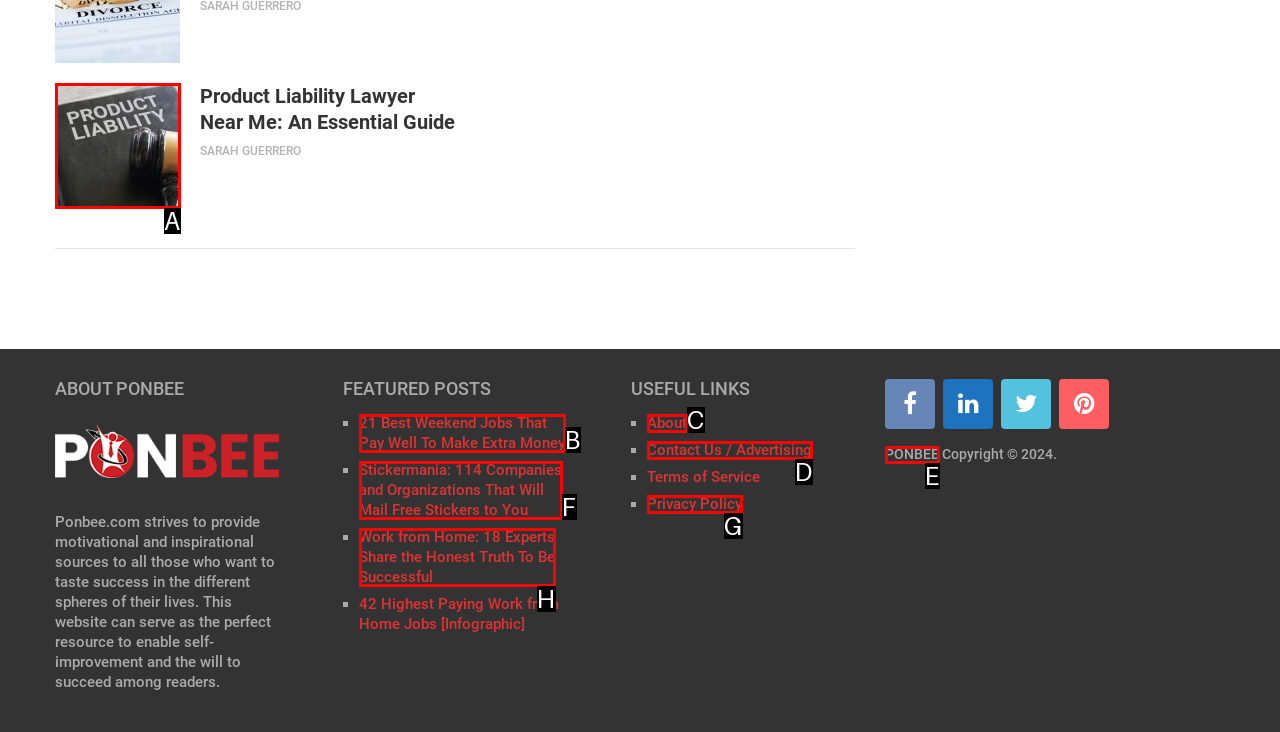Based on the description: About, select the HTML element that best fits. Reply with the letter of the correct choice from the options given.

C